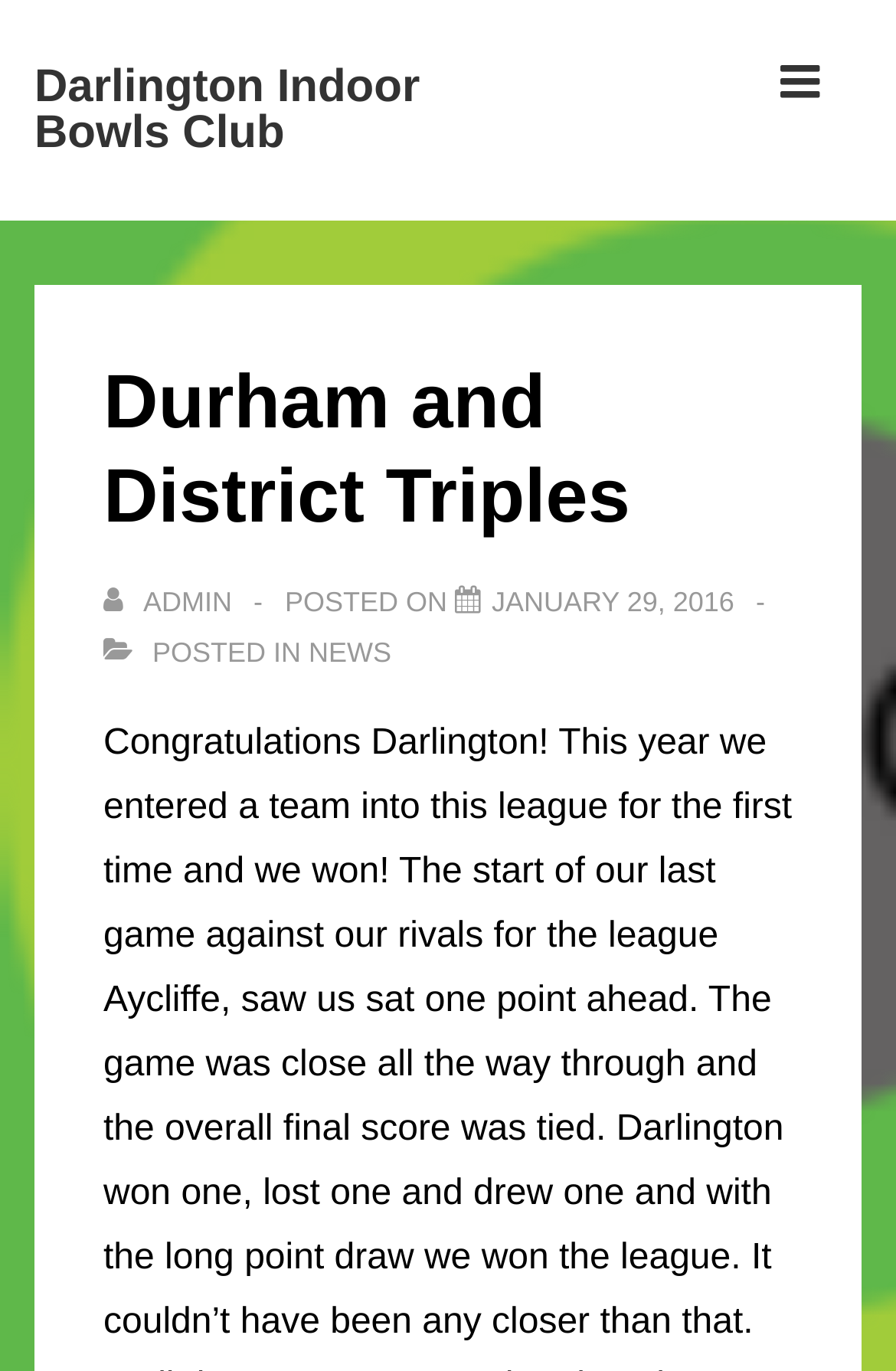When was the article posted?
Offer a detailed and full explanation in response to the question.

The date of the article can be found in the time element, which says 'JANUARY 29, 2016'.